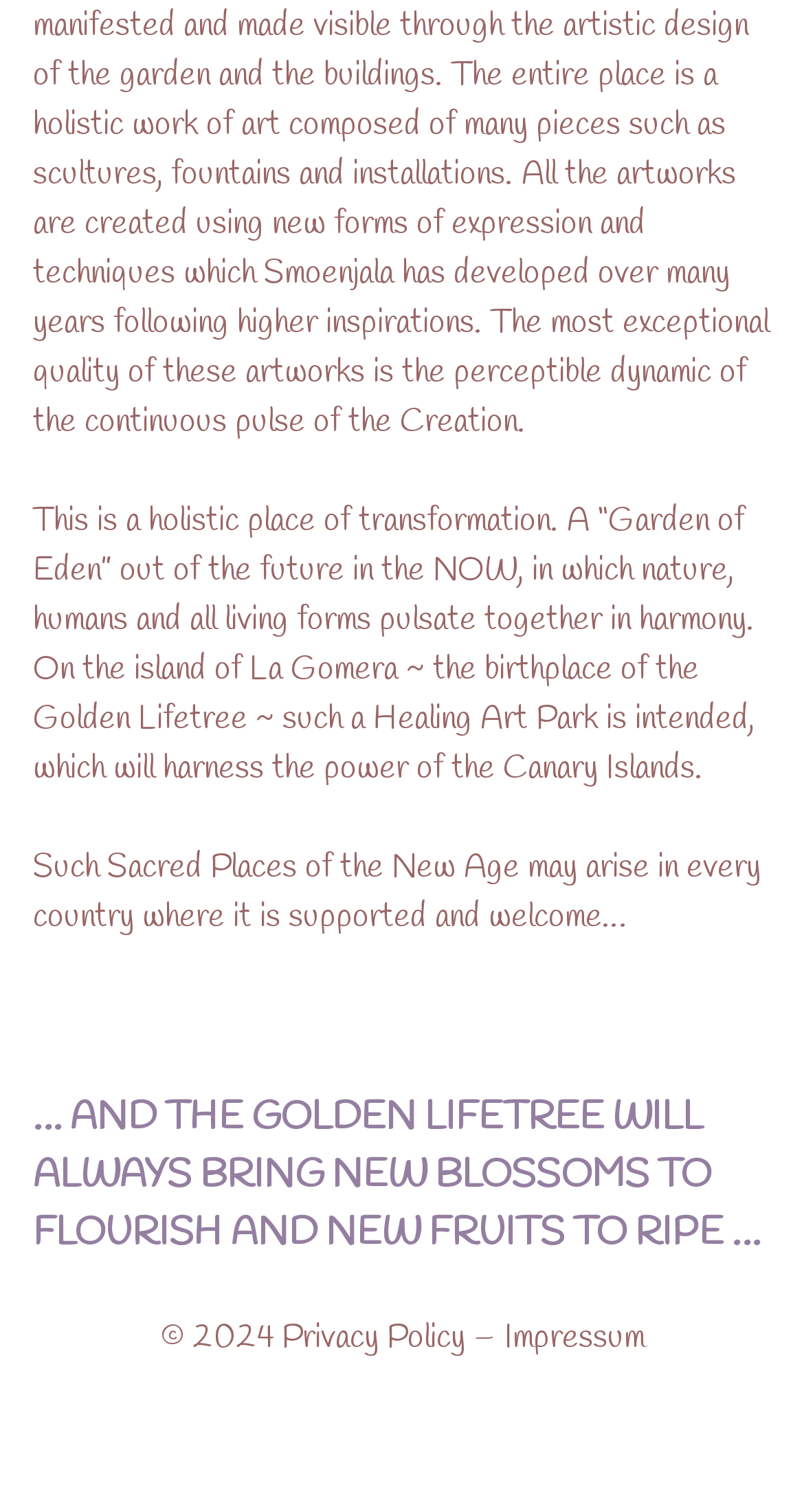What is the concept of the park?
Answer the question with a single word or phrase, referring to the image.

Healing Art Park